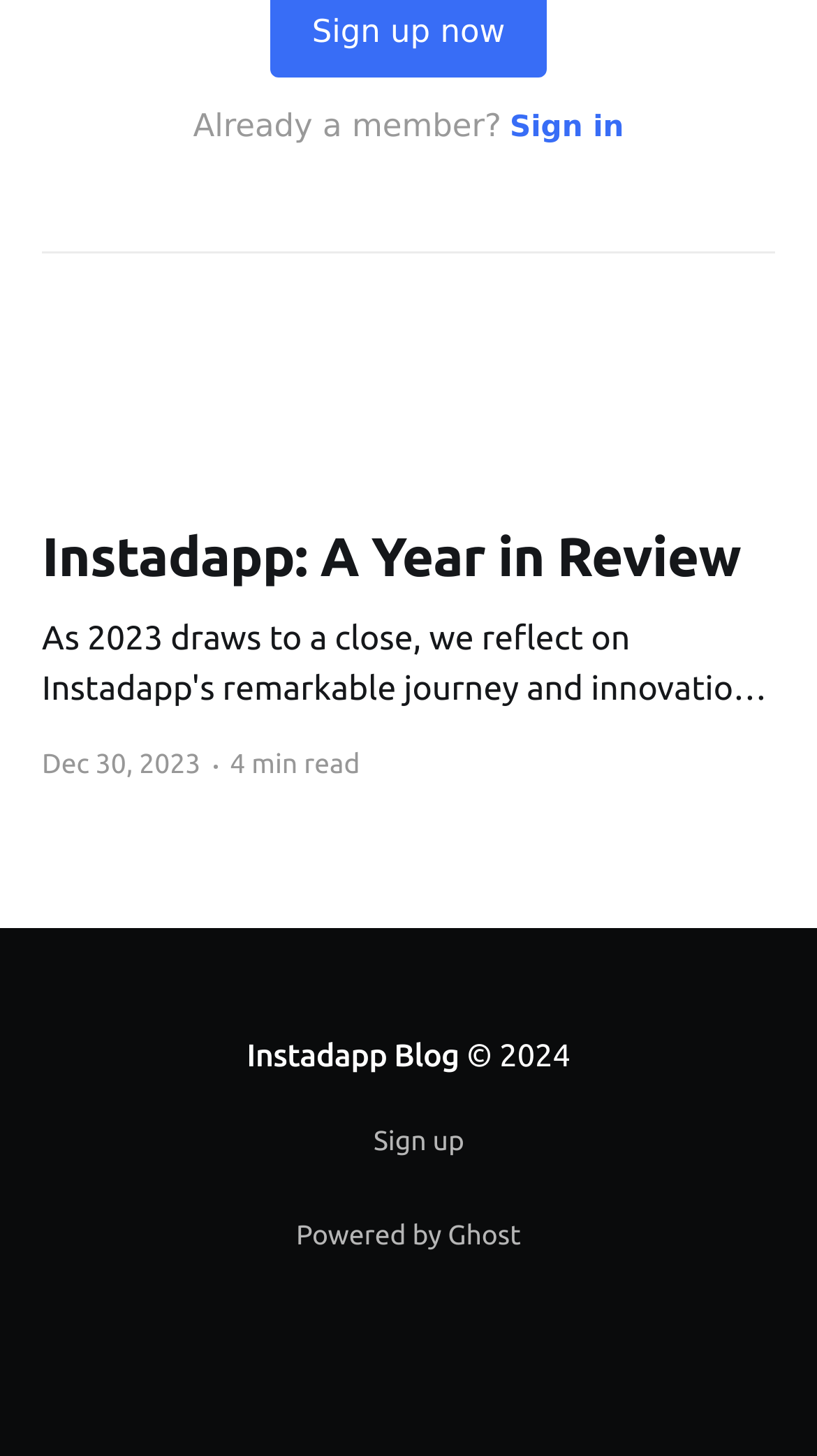Identify the bounding box coordinates for the UI element described as follows: "Powered by Ghost". Ensure the coordinates are four float numbers between 0 and 1, formatted as [left, top, right, bottom].

[0.362, 0.839, 0.638, 0.859]